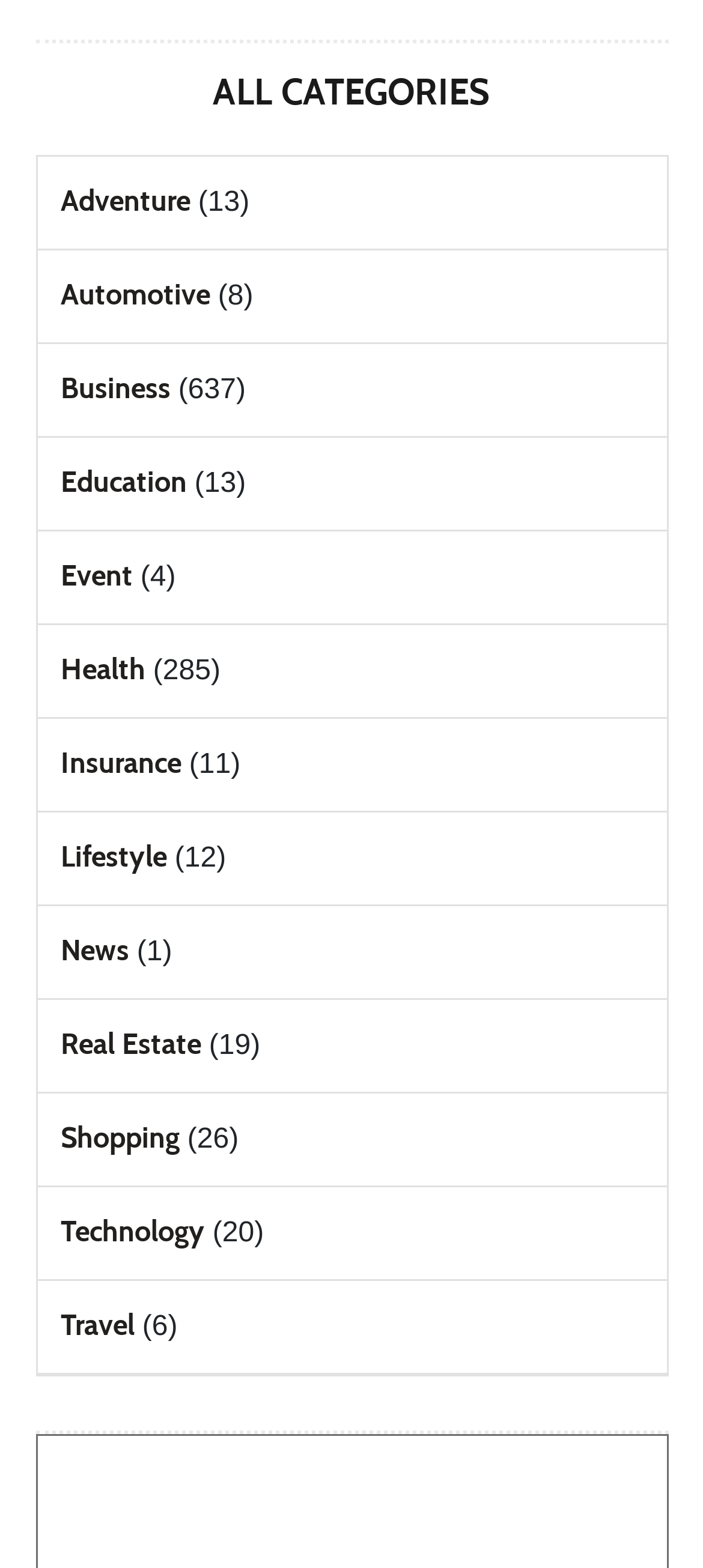What category has the most items?
Refer to the image and give a detailed answer to the query.

The category 'Health' has the most items because the corresponding StaticText element has the highest number, which is 285.